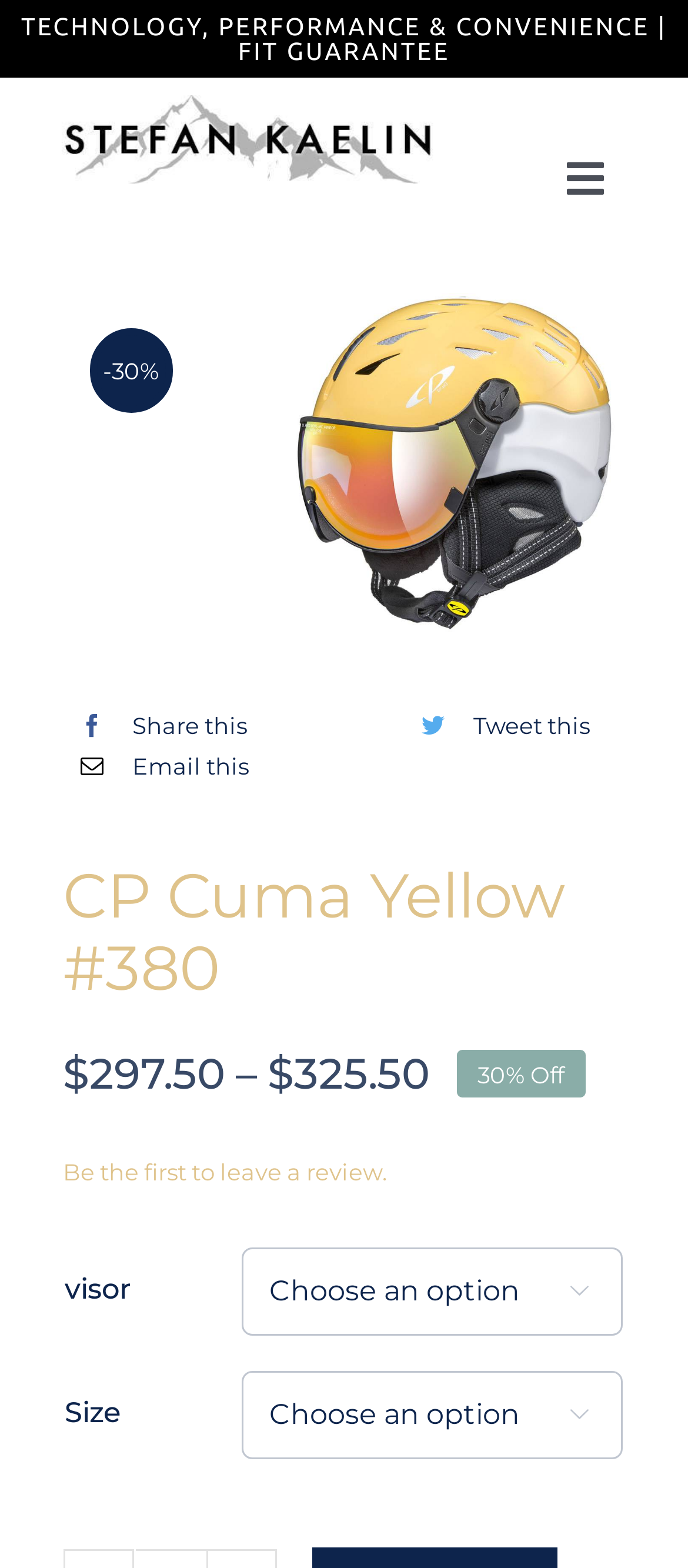Find and indicate the bounding box coordinates of the region you should select to follow the given instruction: "Select a visor option".

[0.35, 0.795, 0.906, 0.851]